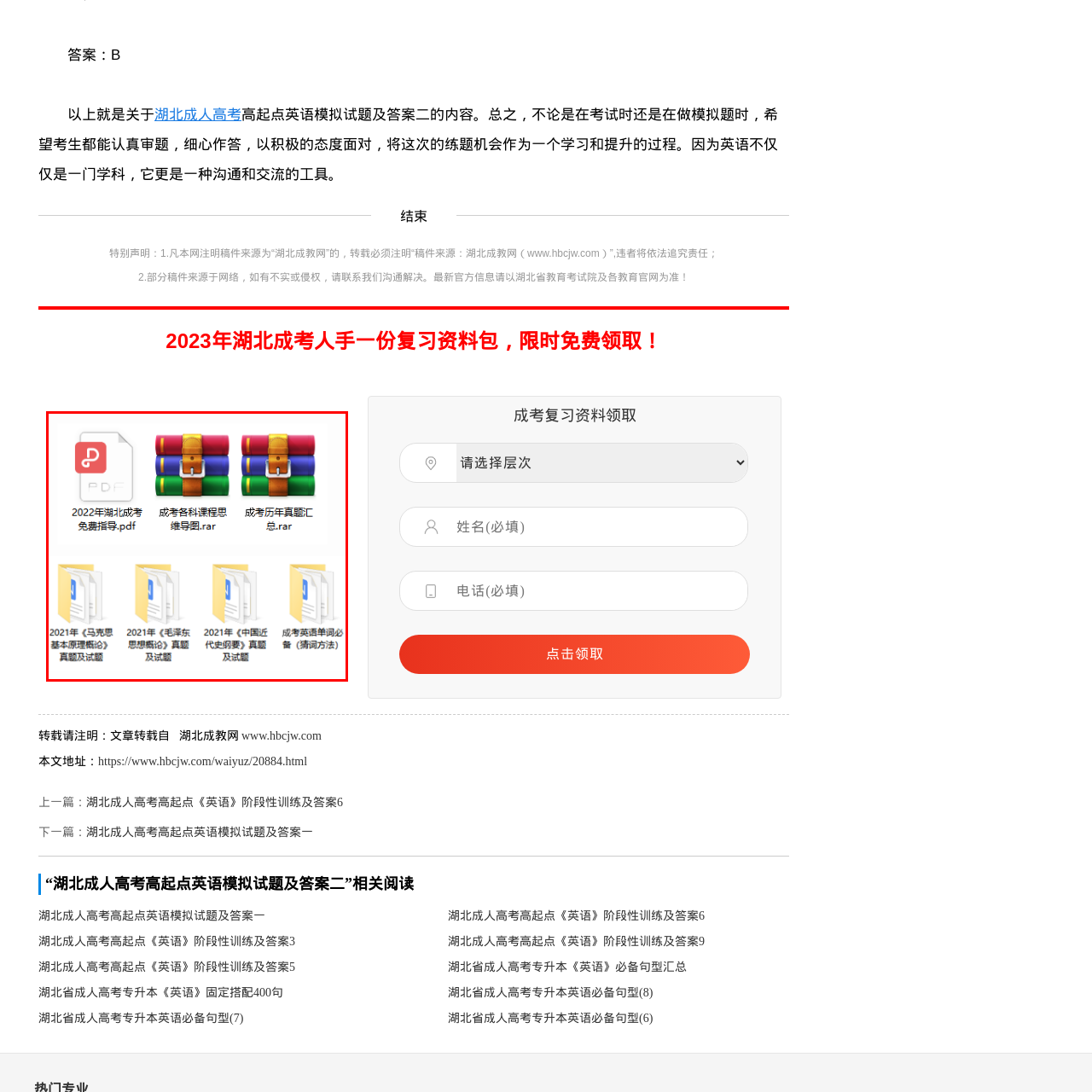Compose a thorough description of the image encased in the red perimeter.

The image showcases a collection of educational resources related to the Hubei Adult Higher Education Entrance Examination. Prominently displayed are three colorful binders labeled as "成考各科课程资料图" and "成考历年真题汇总," indicating a range of study materials and past exam papers. Accompanying these binders are two folder icons with file names suggesting contents from different years, including "2021年《马克思基本原理概论》" and "2021年《毛泽东思想概论》". The inclusion of a PDF file titled "2022年湖北成考免费指南" emphasizes the availability of free resources for those preparing for the exam. This image reflects a comprehensive approach to exam preparation, catering to various subjects essential for students in the Hubei region.